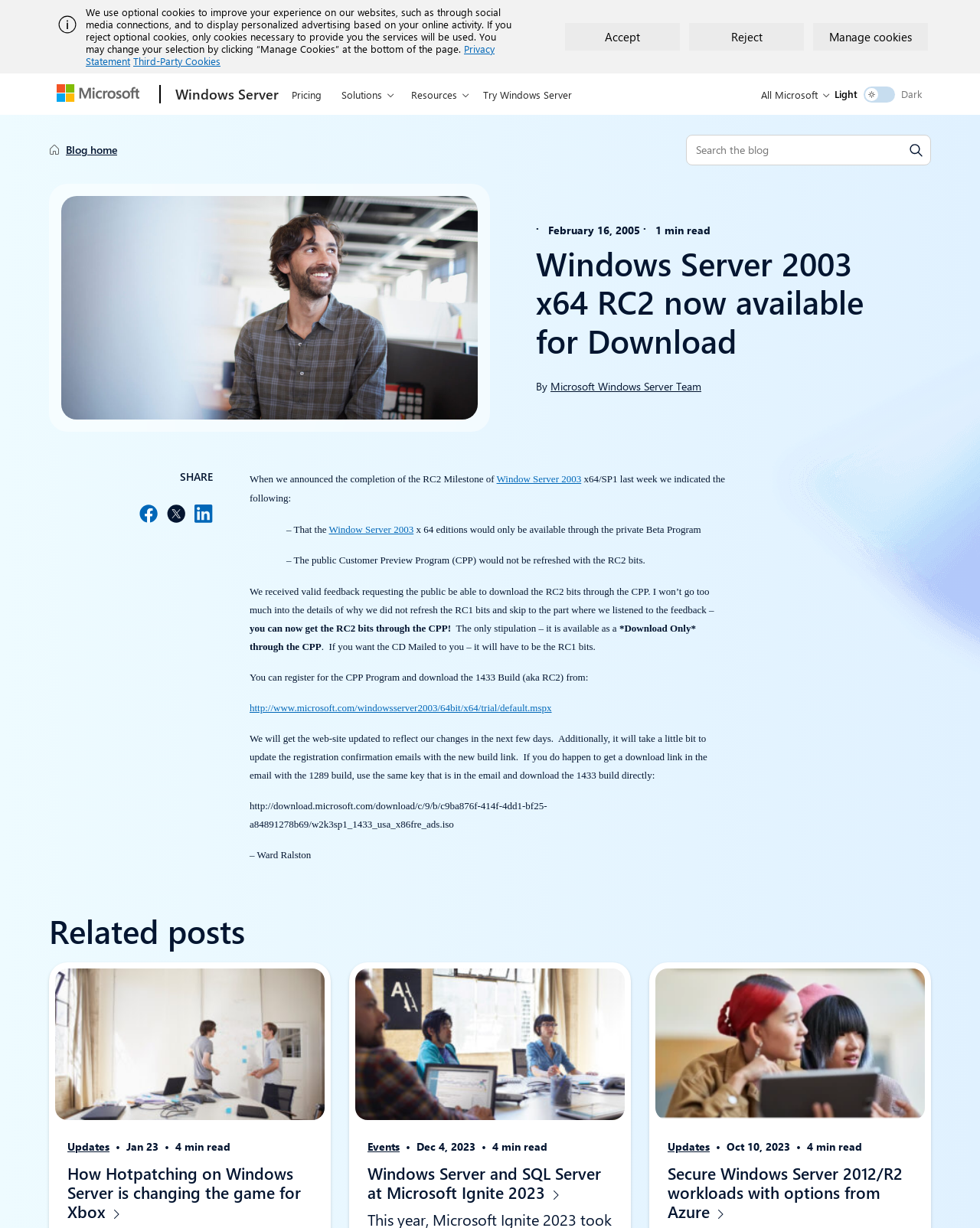Identify the primary heading of the webpage and provide its text.

Windows Server 2003 x64 RC2 now available for Download